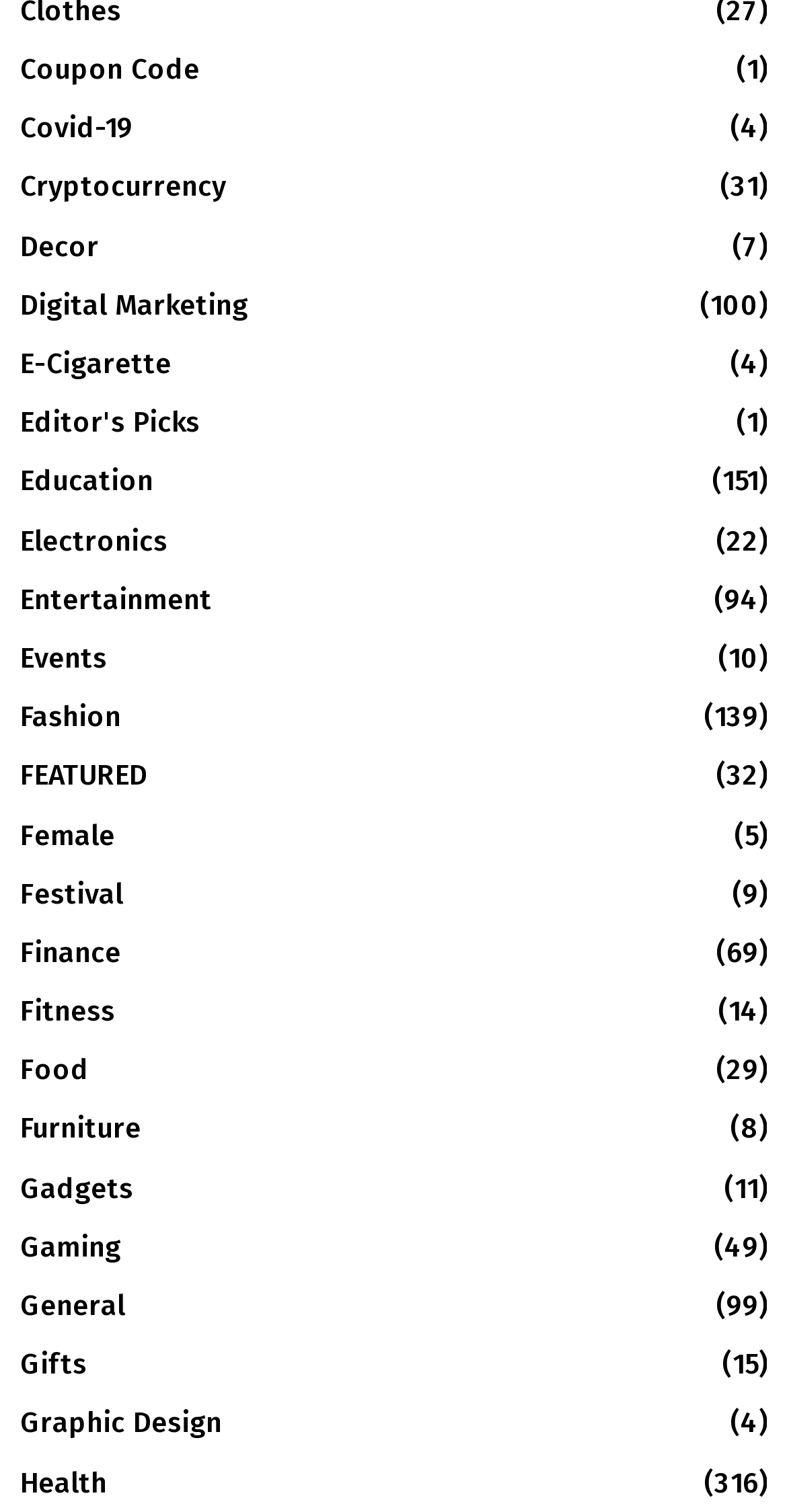Identify the bounding box coordinates for the region of the element that should be clicked to carry out the instruction: "Discover Entertainment". The bounding box coordinates should be four float numbers between 0 and 1, i.e., [left, top, right, bottom].

[0.026, 0.385, 0.269, 0.408]